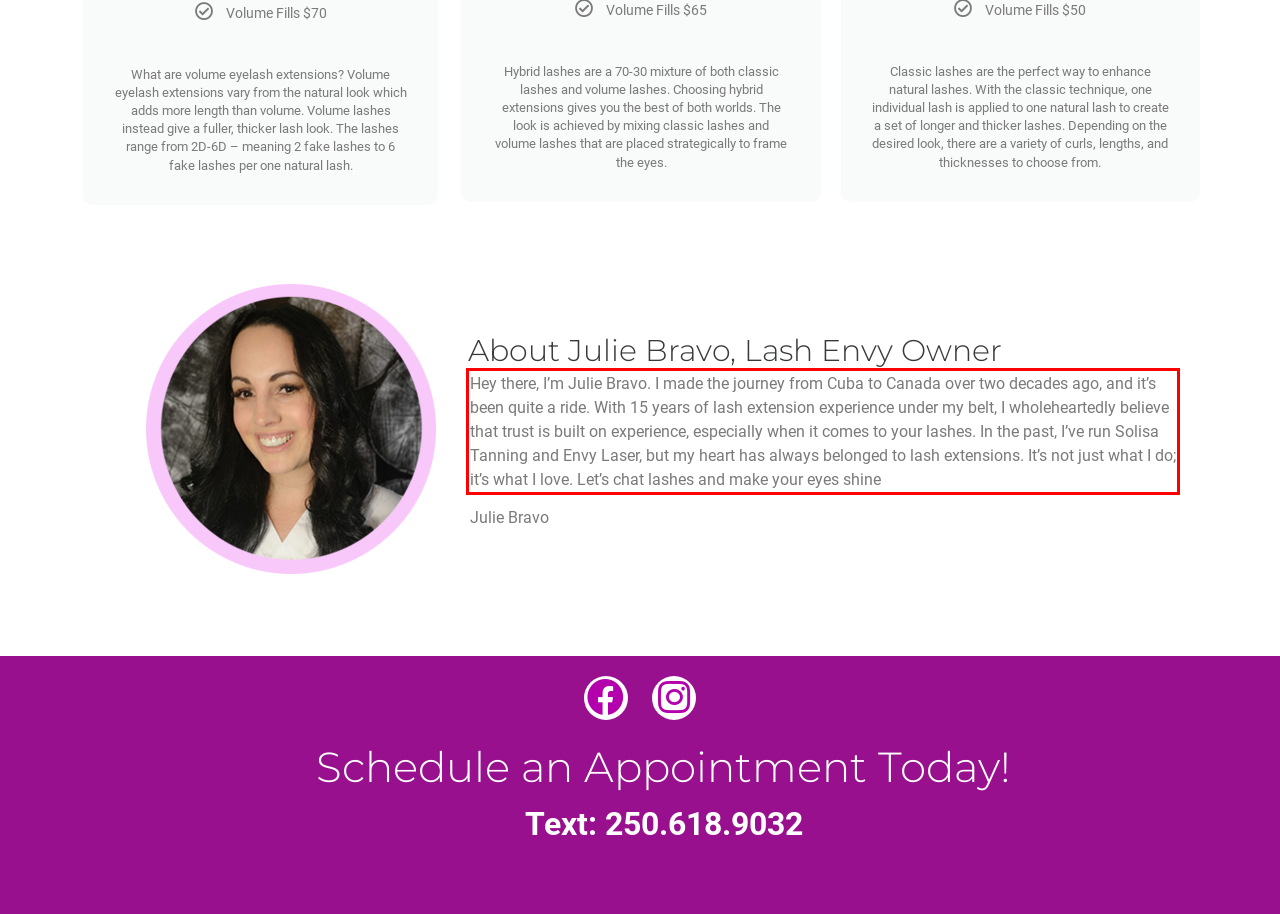Using the provided screenshot of a webpage, recognize and generate the text found within the red rectangle bounding box.

Hey there, I’m Julie Bravo. I made the journey from Cuba to Canada over two decades ago, and it’s been quite a ride. With 15 years of lash extension experience under my belt, I wholeheartedly believe that trust is built on experience, especially when it comes to your lashes. In the past, I’ve run Solisa Tanning and Envy Laser, but my heart has always belonged to lash extensions. It’s not just what I do; it’s what I love. Let’s chat lashes and make your eyes shine